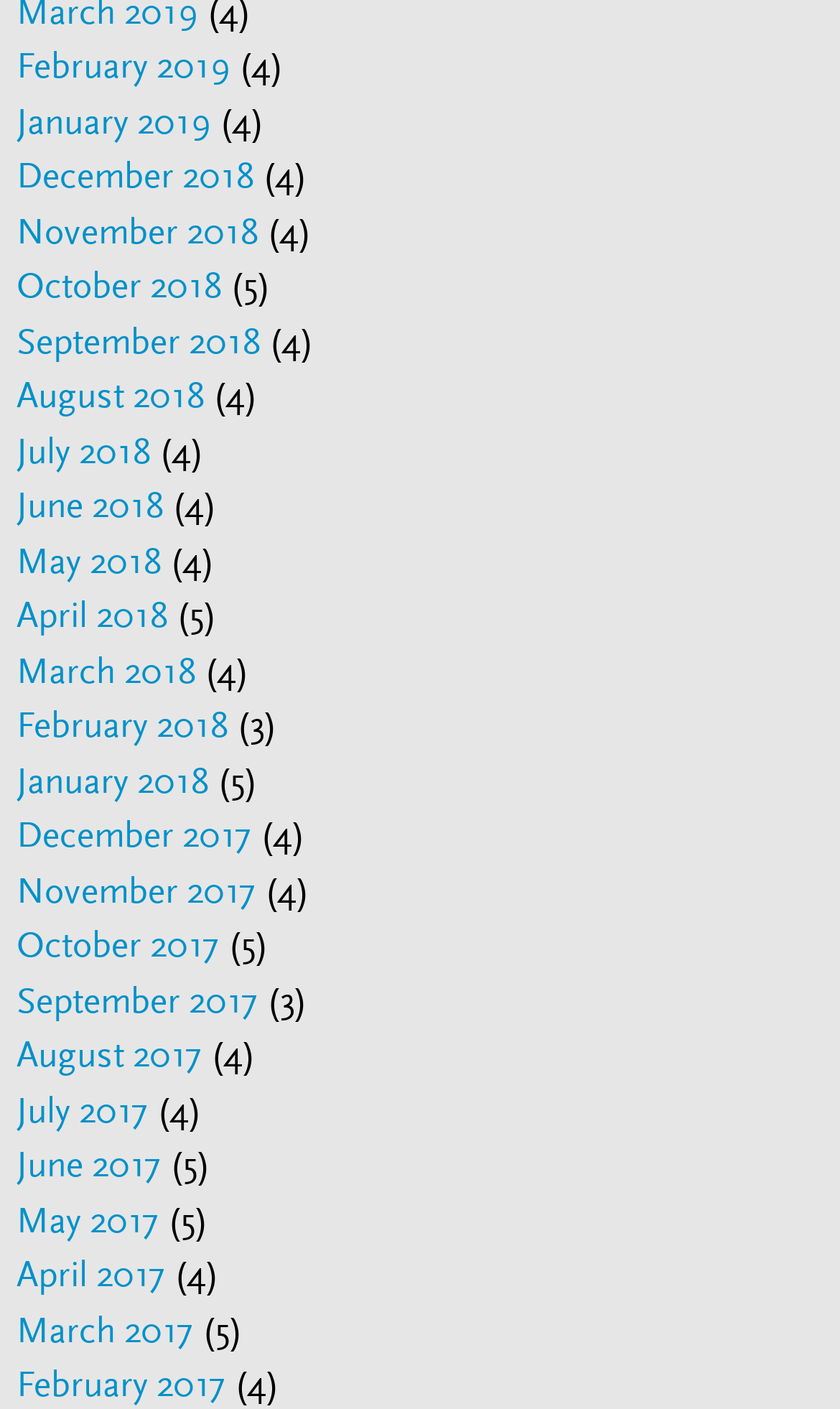What is the vertical position of the link 'June 2018'?
Refer to the image and give a detailed answer to the question.

By comparing the y1 and y2 coordinates of the links, I determined that the link 'June 2018' has a smaller y1 value than 'May 2018', indicating that it is positioned above 'May 2018' vertically.